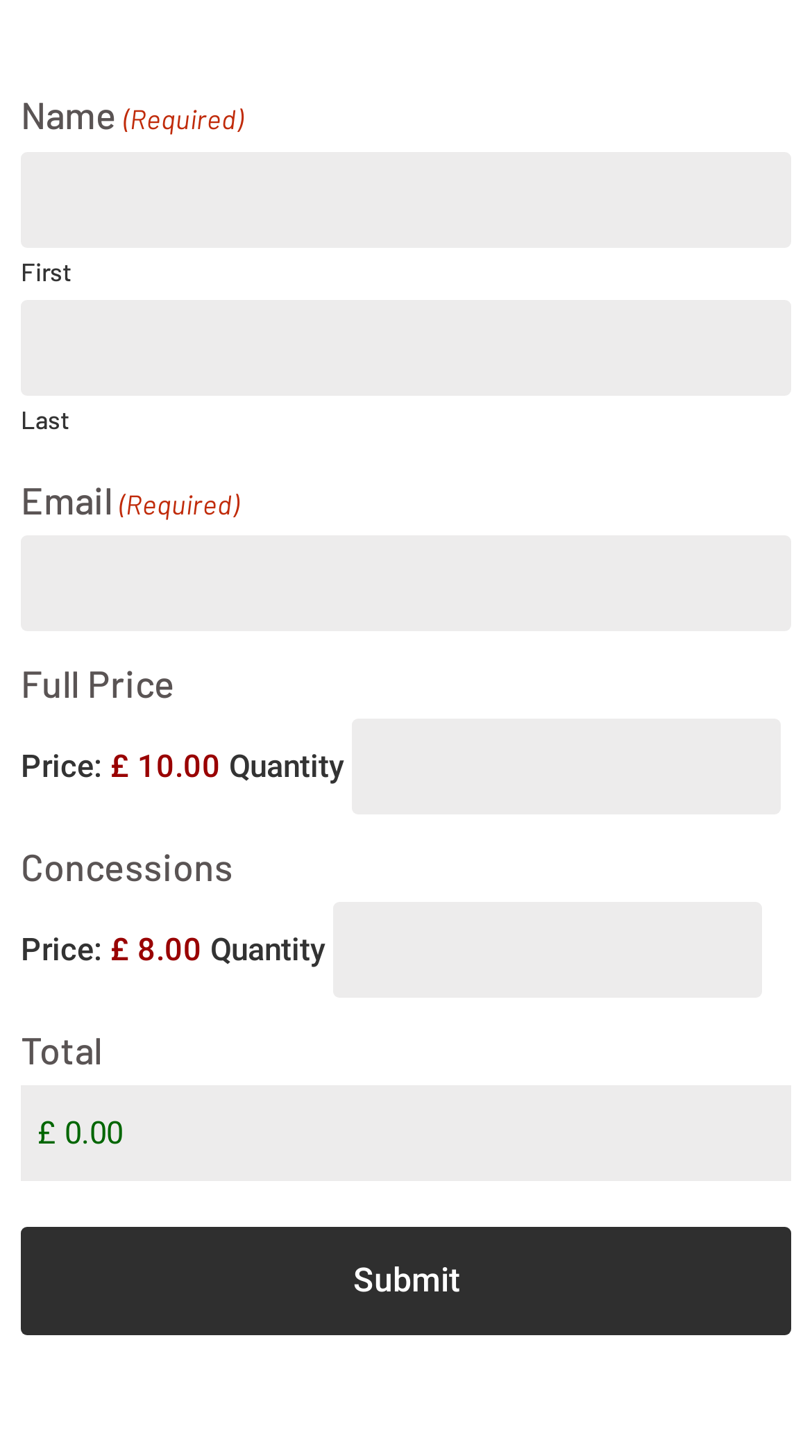Give a one-word or one-phrase response to the question: 
What is the initial total cost?

£ 0.00